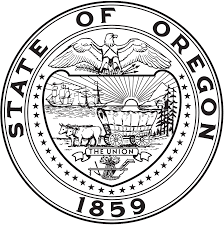Describe the image with as much detail as possible.

The image features the official seal of the State of Oregon, which showcases a rich historical and symbolic design. At the top of the seal, an eagle is depicted, representing strength and freedom. Below the eagle, the seal features a scene of a plow and a farmer, illustrating Oregon's agrarian roots and commitment to agriculture. Surrounding these central images are representations of mountains, a sunset, and a sailing ship, which signify the state's diverse landscape and its connection to trade and exploration.

Encircling the seal are the words "STATE OF OREGON" along with the date "1859," marking the year Oregon was admitted to the United States. The design also includes stars, further emphasizing Oregon's historical significance and its role as a state in the nation. The overall imagery reflects Oregon's heritage, values, and natural beauty, embodying the spirit of its communities, including the service areas of Bend, Redmond, Sisters, Madras, Prineville, and other cities in Central Oregon.